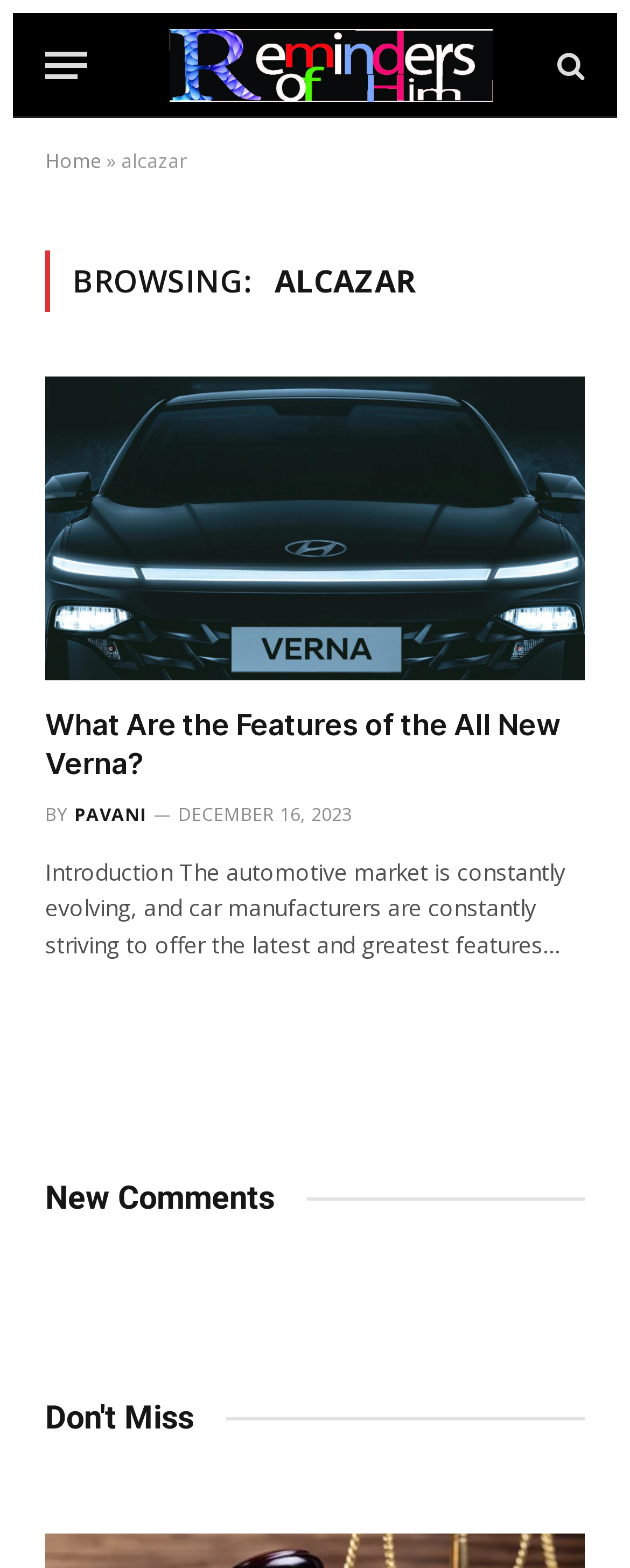What is the title of the first link in the article?
Using the visual information from the image, give a one-word or short-phrase answer.

New Verna